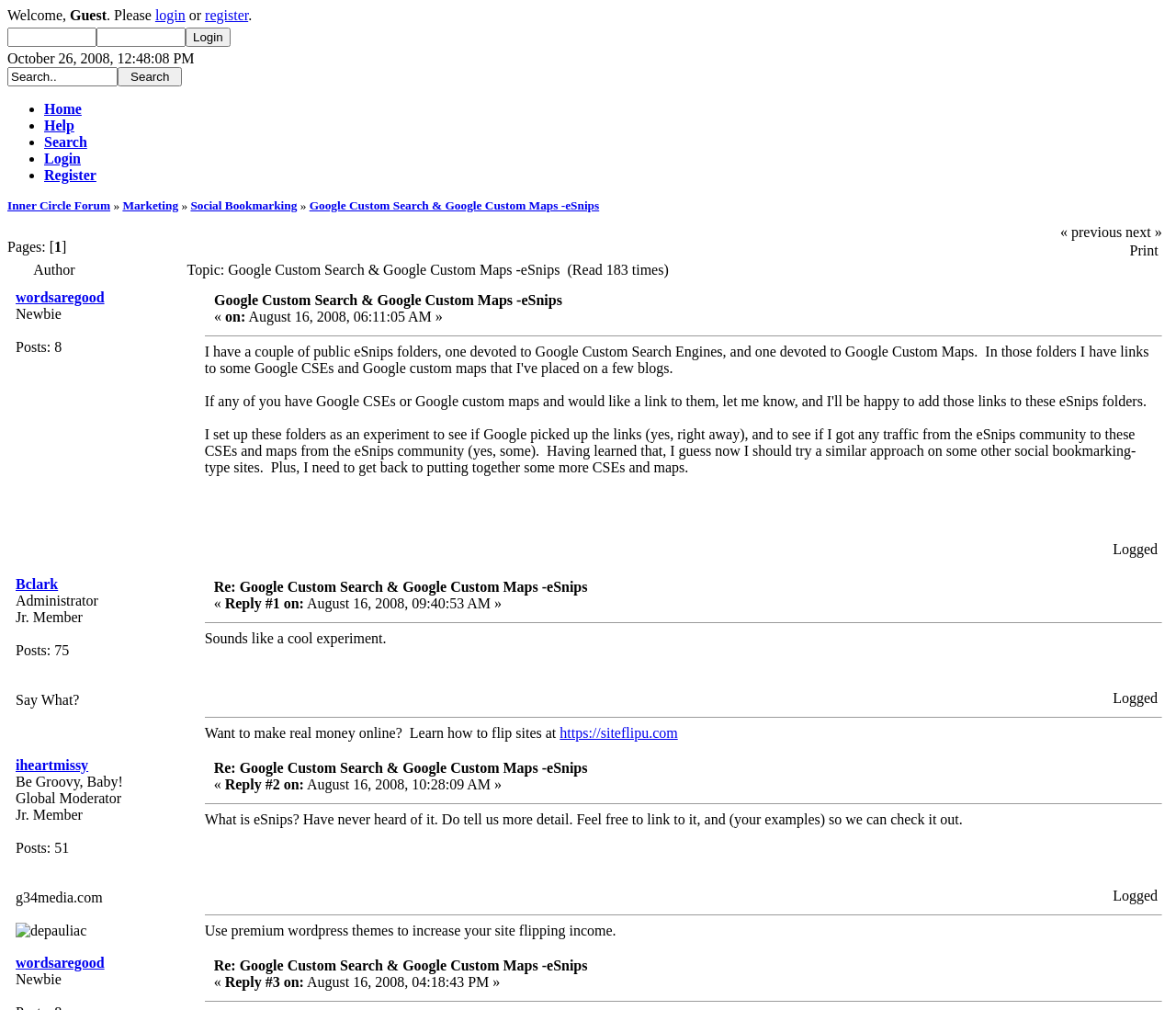What is the date of the first reply to the topic?
Refer to the image and give a detailed answer to the question.

I found the date of the first reply by looking at the text content of the webpage, specifically the section where the first reply is mentioned. The date is mentioned as 'August 16, 2008, 09:40:53 AM' next to the username of the person who replied.